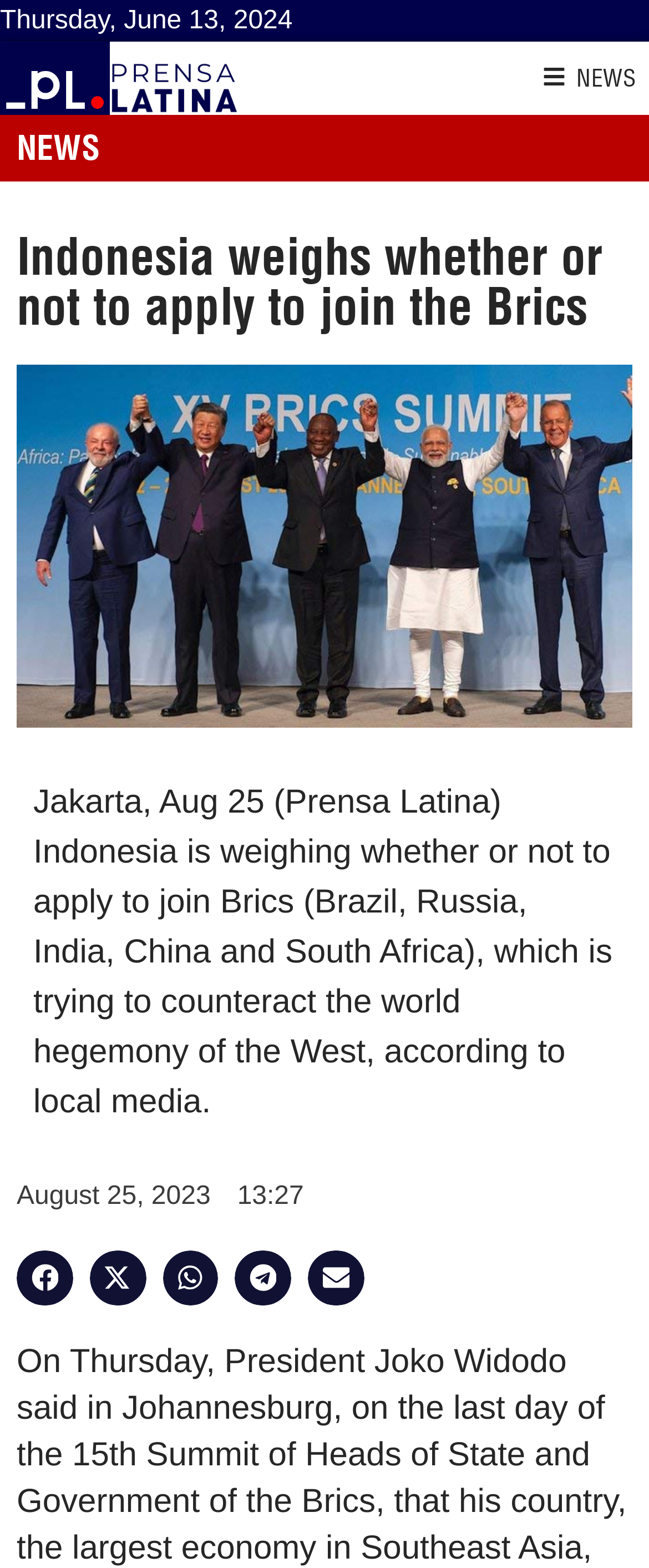Identify the bounding box coordinates for the region of the element that should be clicked to carry out the instruction: "Share on facebook". The bounding box coordinates should be four float numbers between 0 and 1, i.e., [left, top, right, bottom].

[0.026, 0.797, 0.112, 0.833]